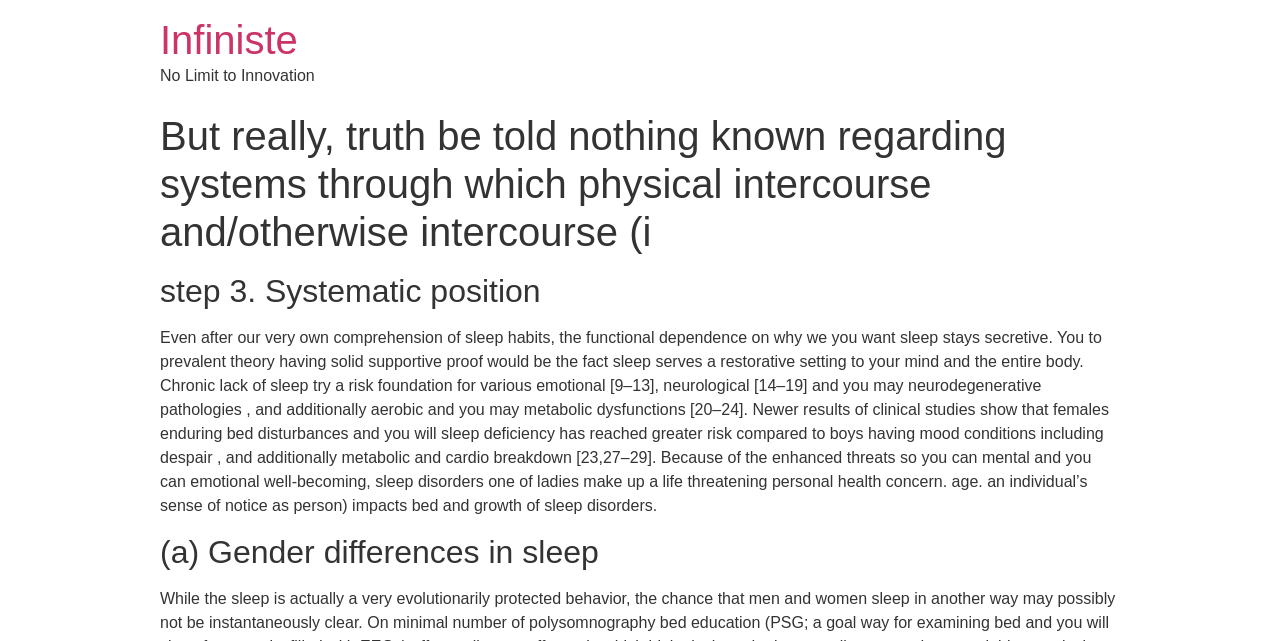Generate a comprehensive description of the webpage.

The webpage appears to be an academic or research-based article discussing sleep habits and disorders. At the top, there is a heading "Infiniste" which is also a link. Below it, there is a static text "No Limit to Innovation". 

The main content of the webpage is divided into sections, each with its own heading. The first section has a heading that is a long sentence, which seems to be the title of the article. The text below this heading discusses the importance of sleep and its impact on mental and physical health, citing various studies and references.

Further down, there is a heading "step 3. Systematic position", followed by another section with a heading "(a) Gender differences in sleep". This section appears to focus on the differences in sleep patterns and disorders between men and women, citing specific studies and statistics.

Throughout the webpage, there are a total of 4 headings and 3 static text elements, with no images. The layout is organized, with each section clearly separated from the others.